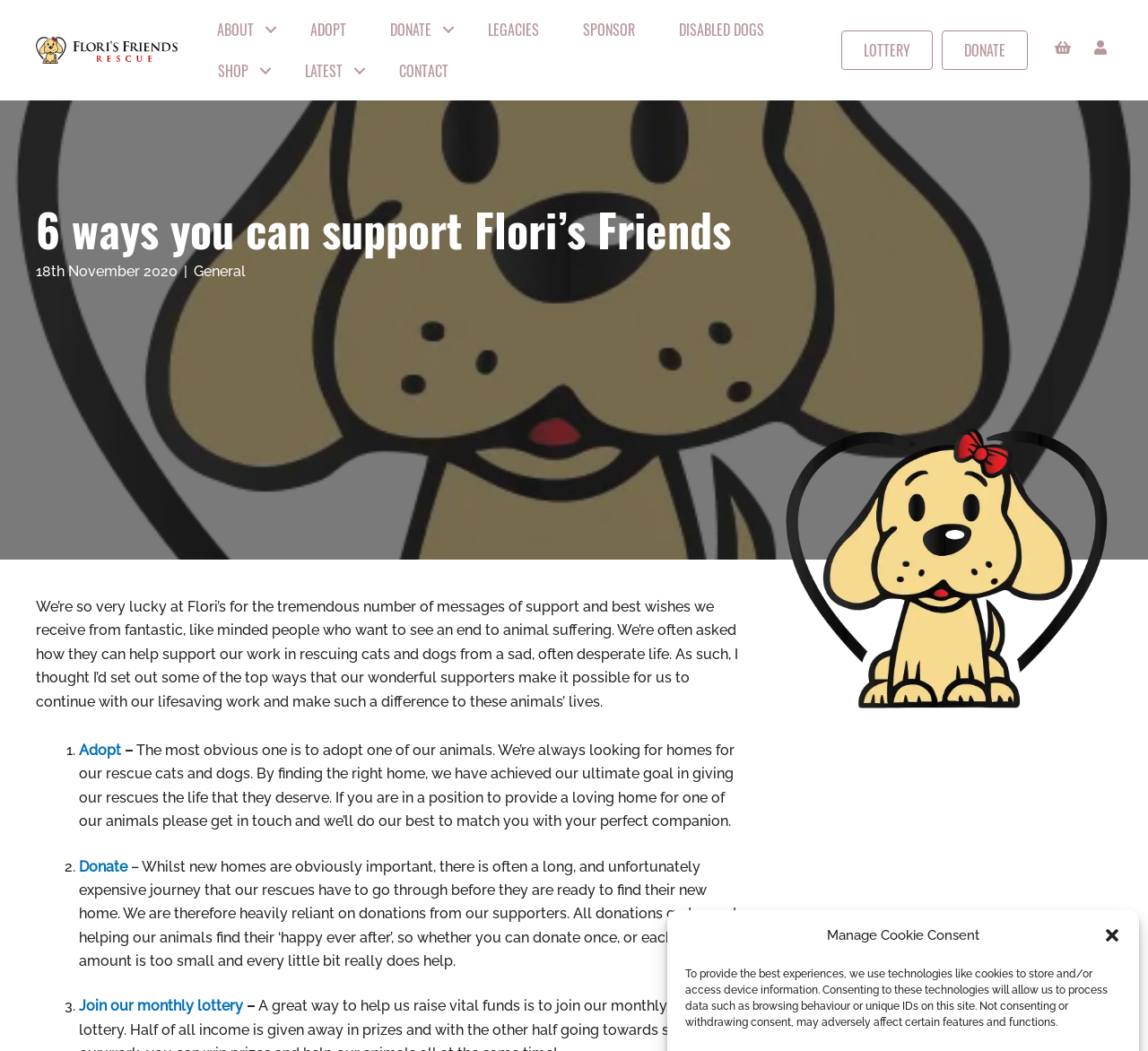Please identify the coordinates of the bounding box for the clickable region that will accomplish this instruction: "Visit the 'ADOPT' page".

[0.252, 0.009, 0.321, 0.048]